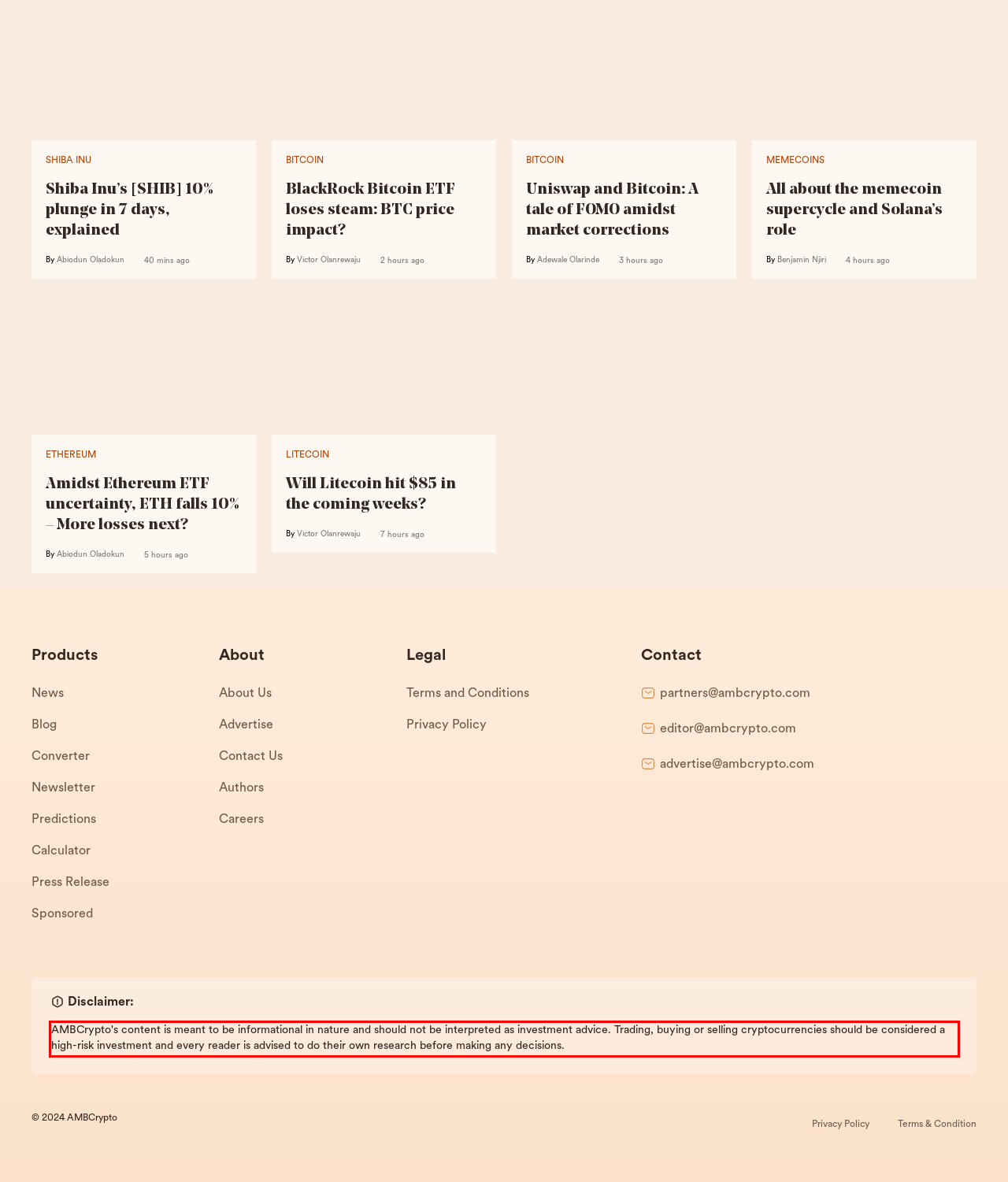You have a screenshot of a webpage with a red bounding box. Identify and extract the text content located inside the red bounding box.

AMBCrypto's content is meant to be informational in nature and should not be interpreted as investment advice. Trading, buying or selling cryptocurrencies should be considered a high-risk investment and every reader is advised to do their own research before making any decisions.